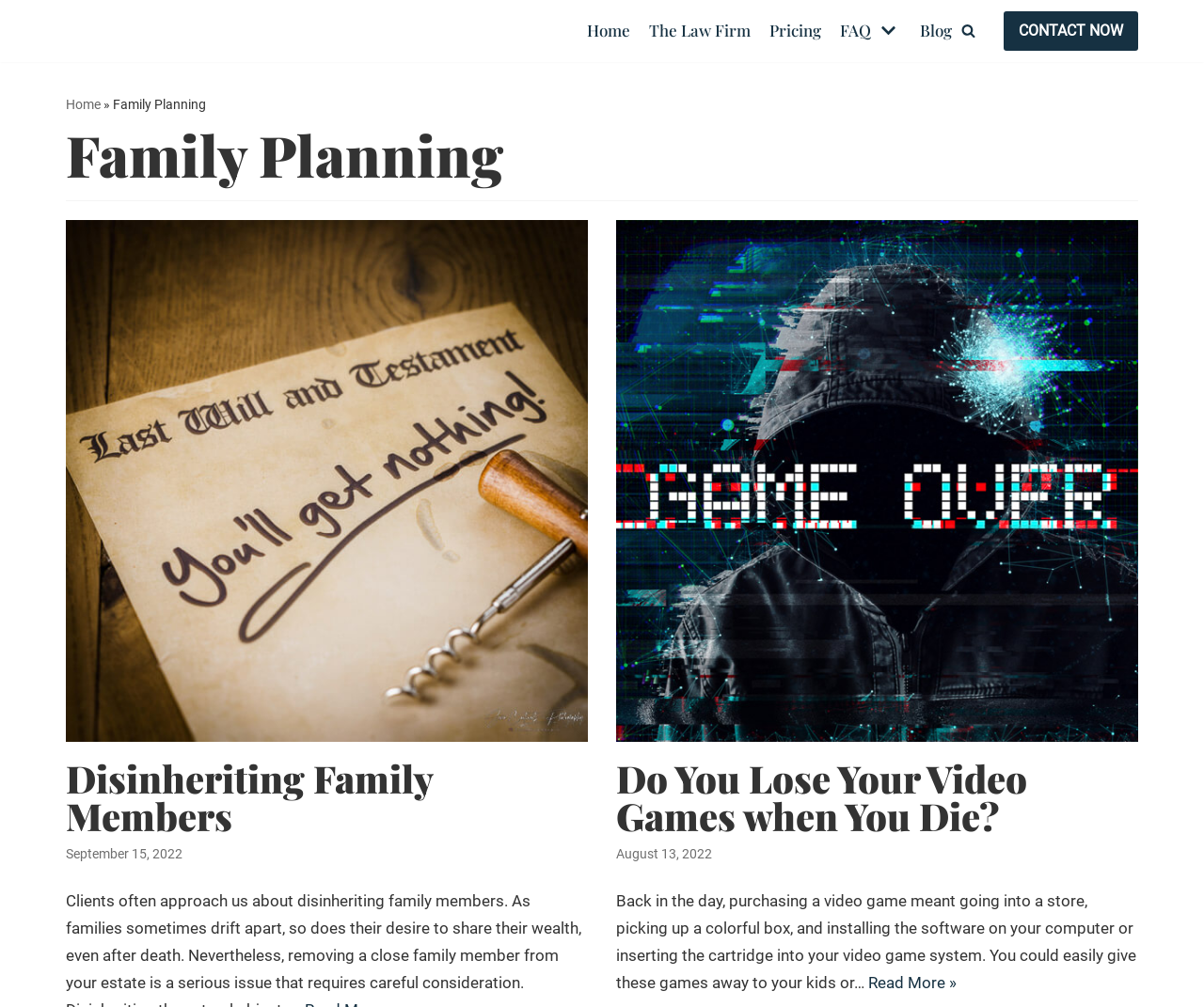What is the date of the second article?
Answer the question with detailed information derived from the image.

I looked at the second article section and found the time element with the text 'August 13, 2022'.